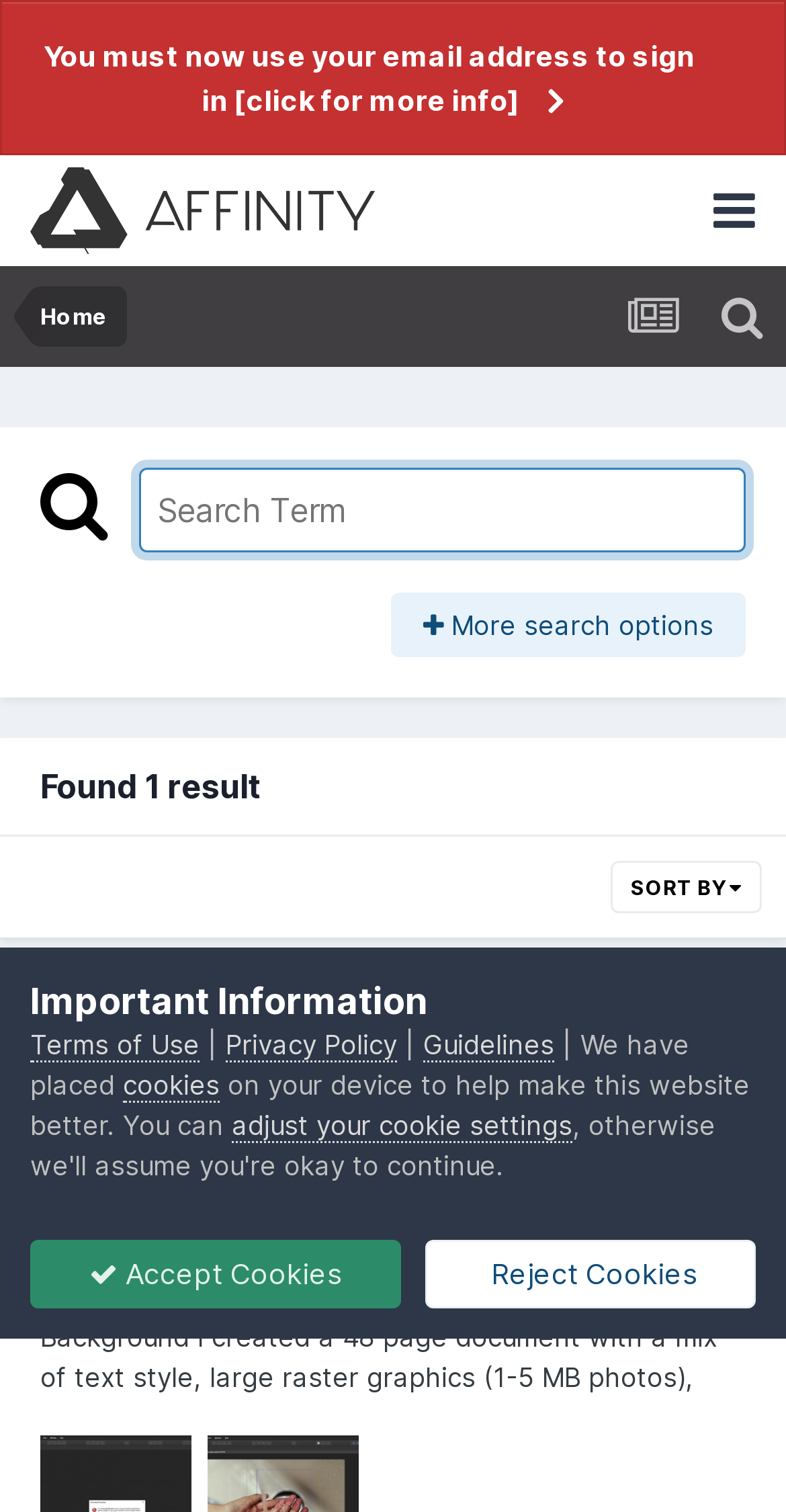What is the category of the topic?
Please respond to the question with as much detail as possible.

I found the answer by looking at the link '[ARCHIVE] Publisher beta on Windows threads' which is located below the topic heading, indicating the category of the topic.